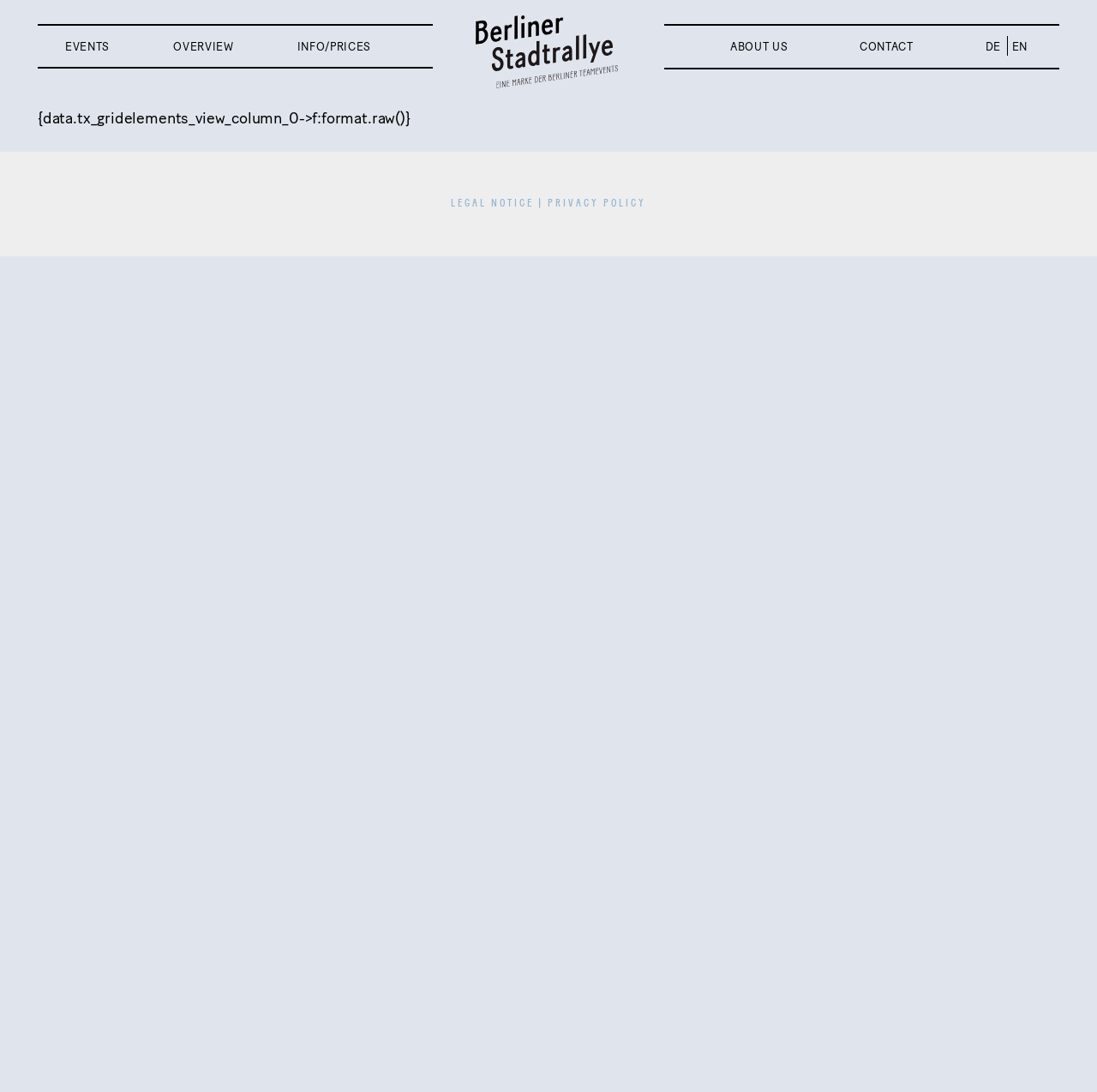What is the first link on the top navigation bar?
Please provide a single word or phrase answer based on the image.

EVENTS